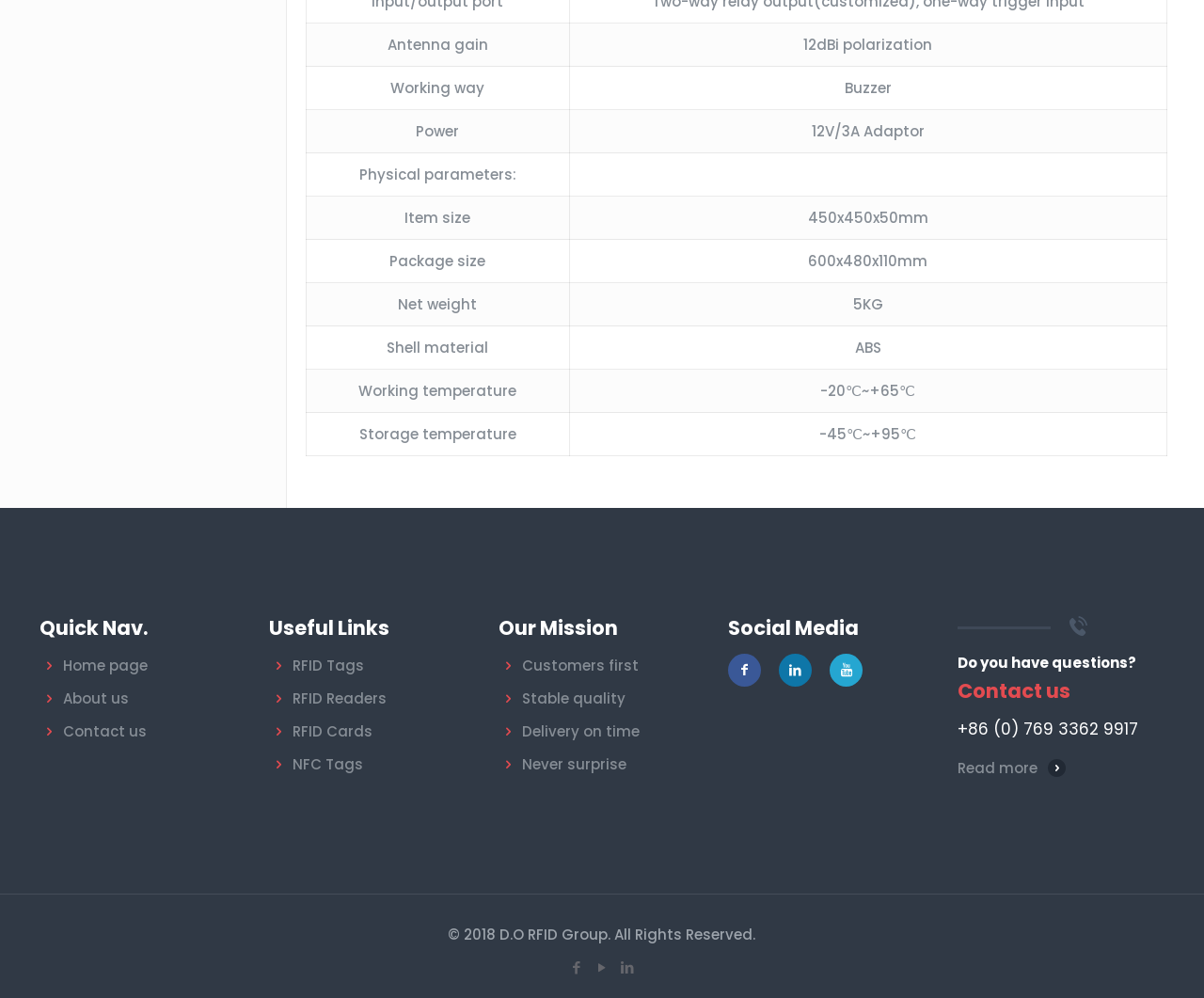What is the working temperature of the product?
Using the image as a reference, answer the question with a short word or phrase.

-20℃~+65℃